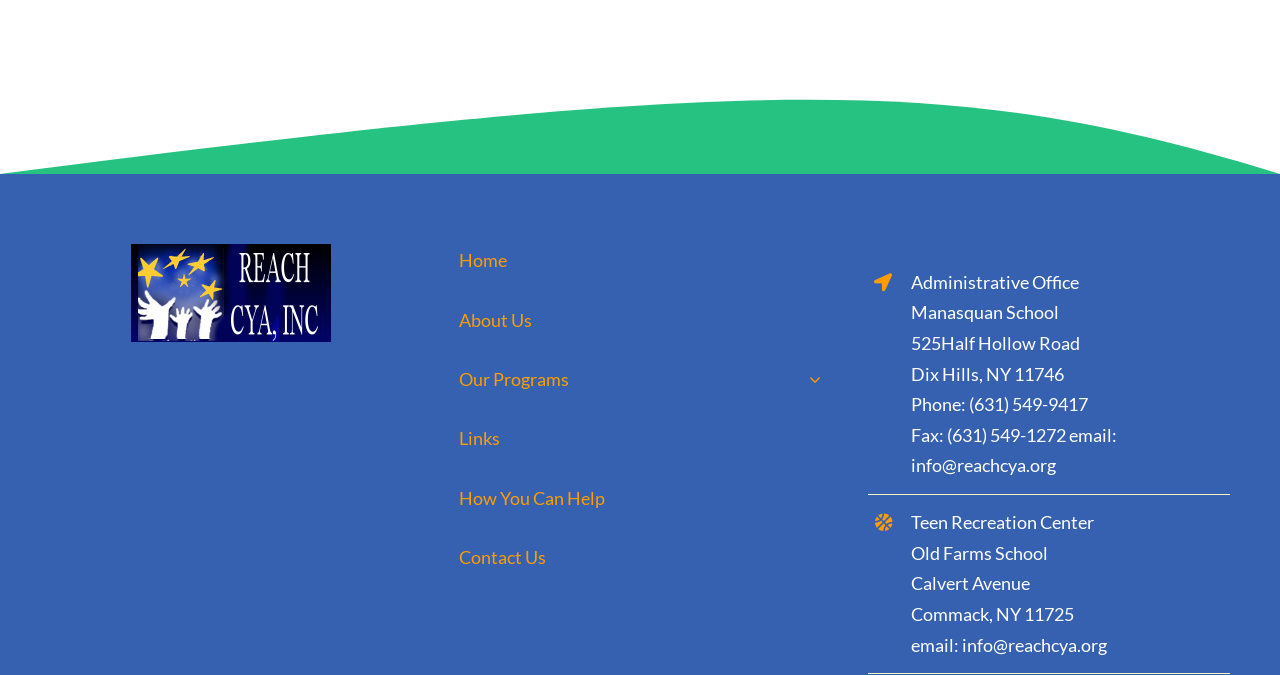Bounding box coordinates are specified in the format (top-left x, top-left y, bottom-right x, bottom-right y). All values are floating point numbers bounded between 0 and 1. Please provide the bounding box coordinate of the region this sentence describes: About Us

[0.359, 0.45, 0.641, 0.498]